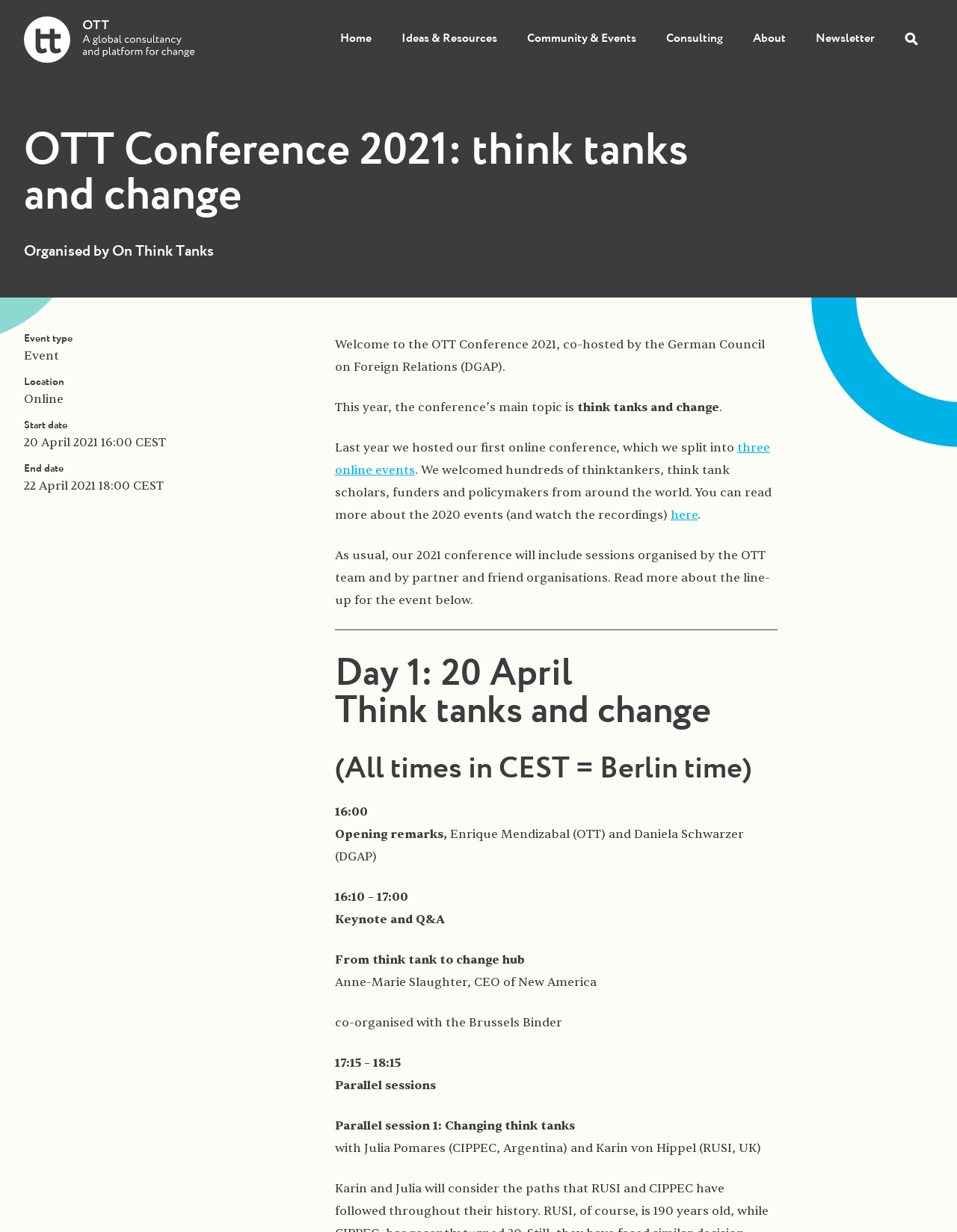Generate a comprehensive description of the webpage.

The webpage is about the OTT Conference 2021, co-hosted by the German Council on Foreign Relations (DGAP). At the top left of the page, there is a logo of OTT, accompanied by a link to OTT. On the top right, there is another image, likely a logo or icon, with a link next to it.

Below the top section, there is a heading that reads "OTT Conference 2021: think tanks and change". Underneath, there are several lines of text that provide information about the event, including the organizer, event type, location, start and end dates, and a brief description of the conference.

The main content of the page is divided into sections, with a horizontal separator line separating each section. The first section describes the conference's main topic, think tanks and change, and mentions that last year's online conference was a success.

The next section outlines the schedule for Day 1 of the conference, which takes place on April 20. The schedule includes the opening remarks, a keynote speech, and parallel sessions. Each session is listed with its timing, title, and speakers.

Throughout the page, there are several links to external resources, including a link to read more about the 2020 events and watch the recordings, and a link to learn more about the line-up for the event.